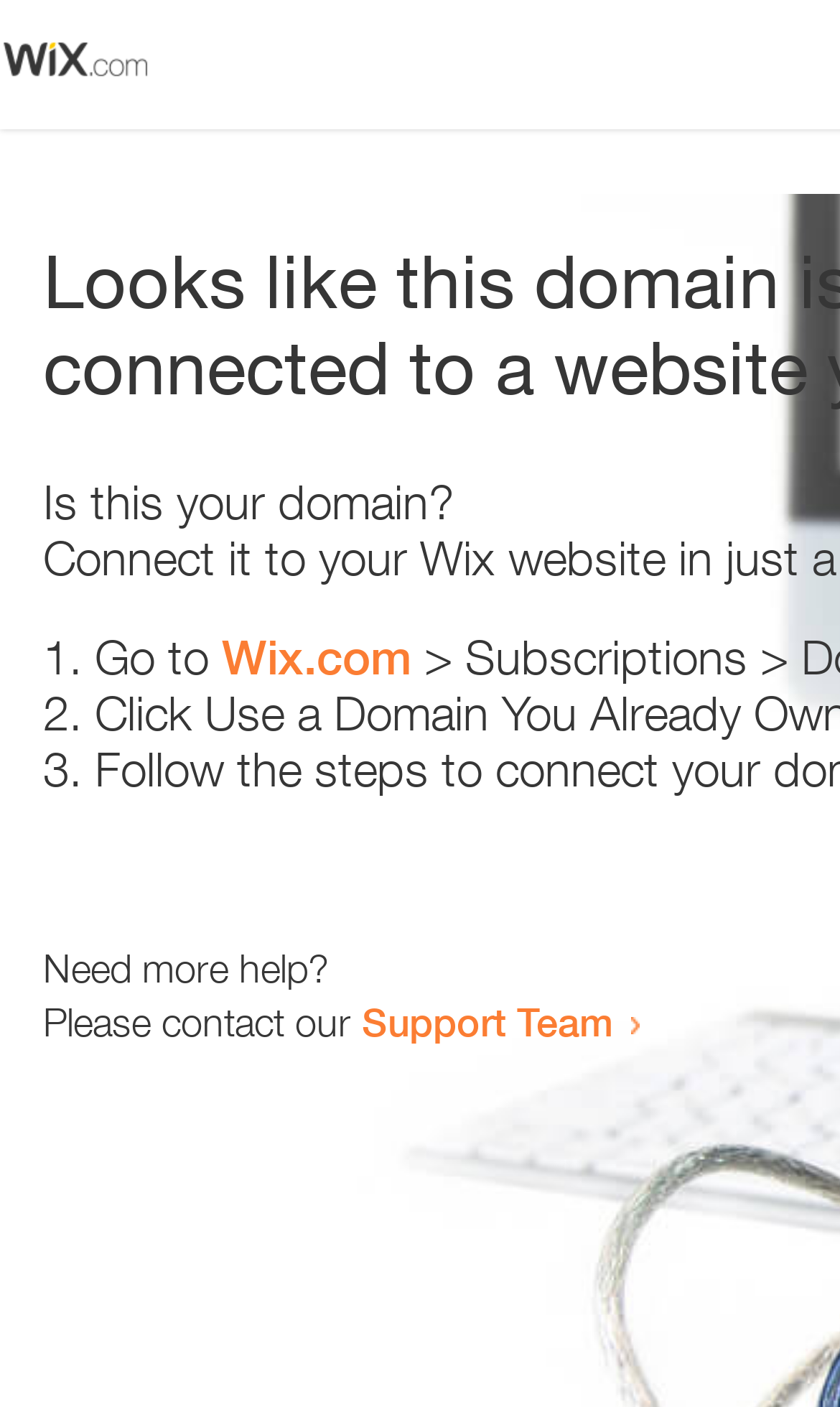What is the first step to take?
From the image, respond with a single word or phrase.

Go to Wix.com